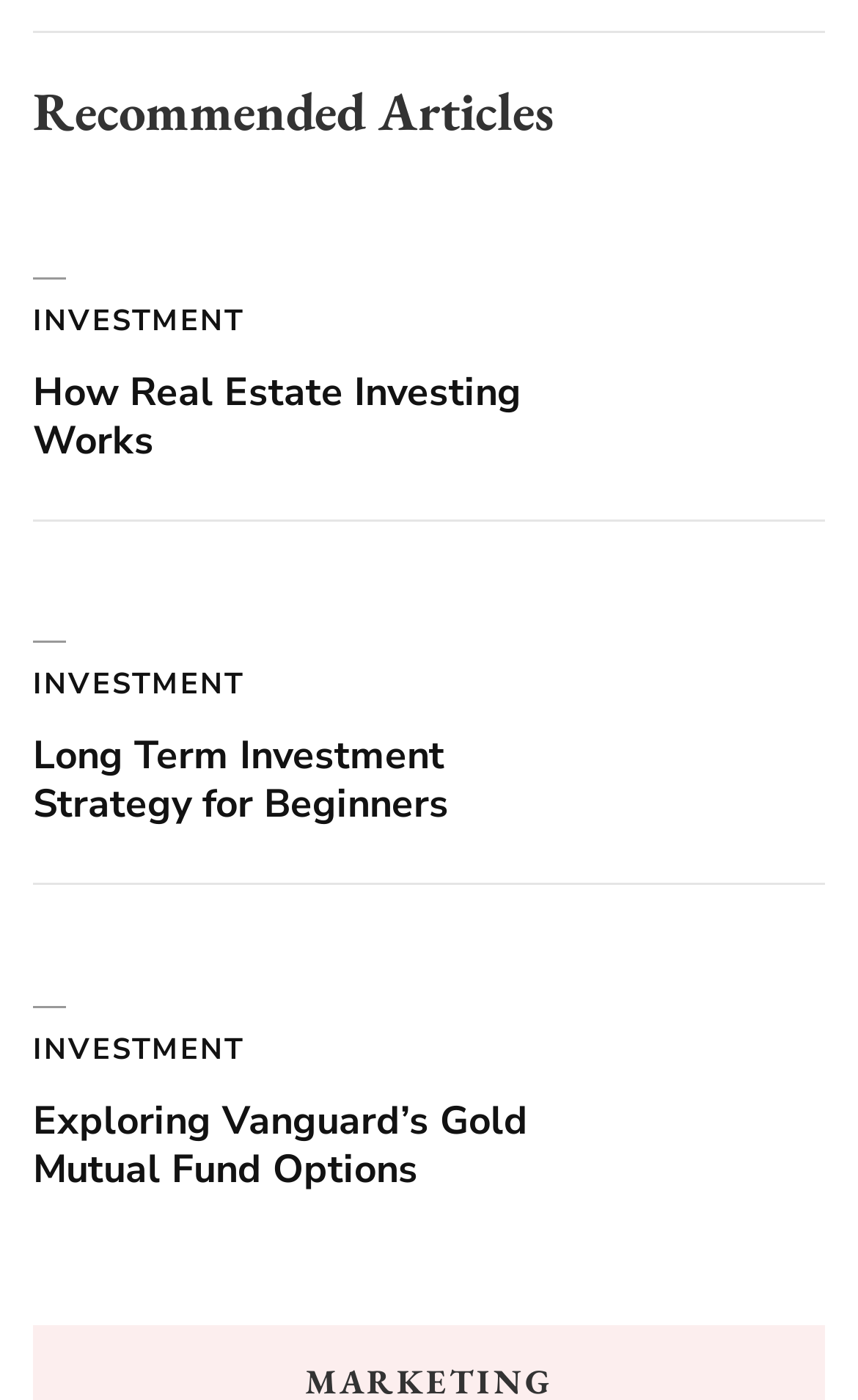How many articles are recommended on this webpage?
Please provide a detailed and thorough answer to the question.

The webpage has three article sections, each with a heading and an image, indicating that three articles are recommended on this webpage.